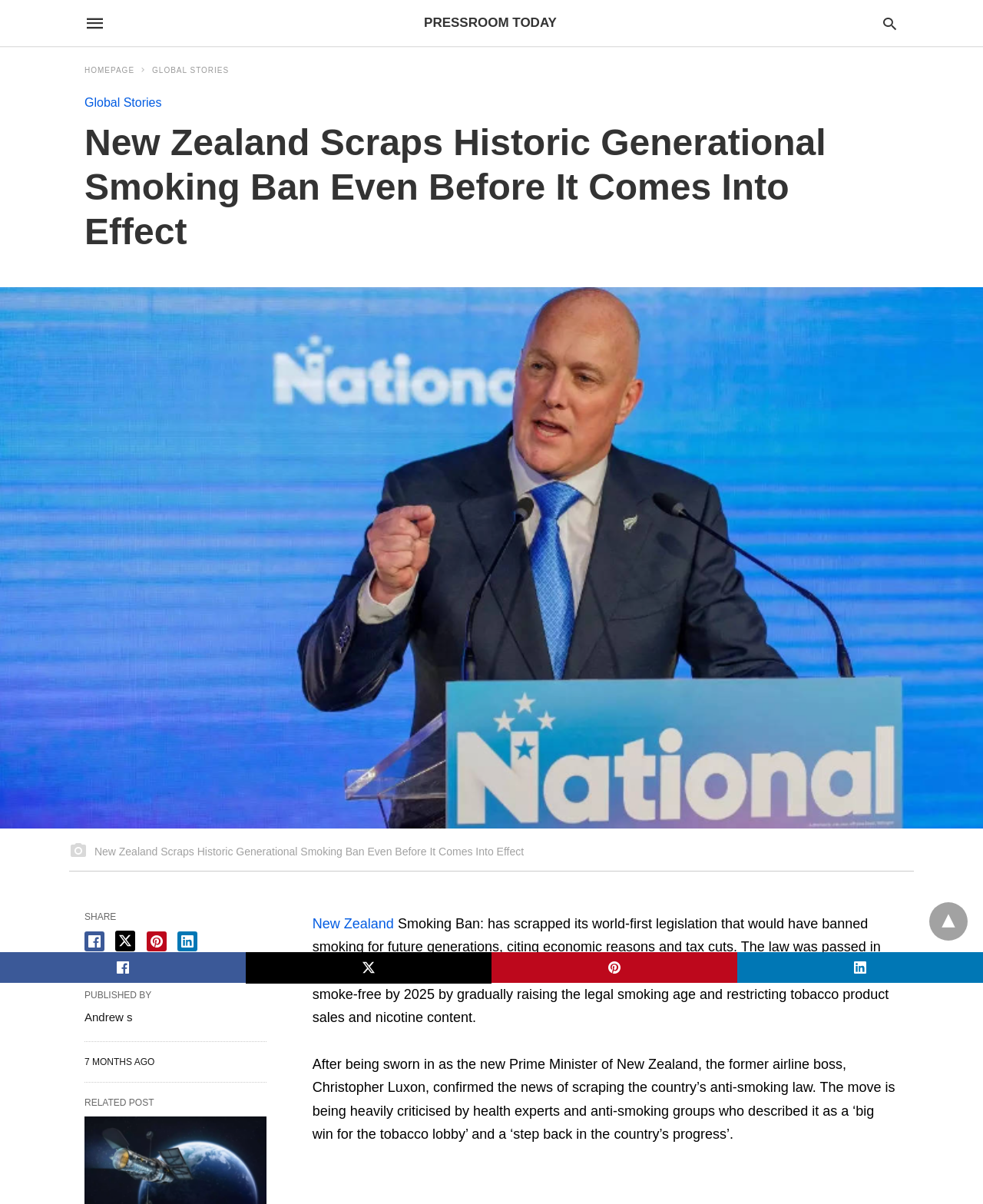Use a single word or phrase to answer the question:
How long ago was the article published?

7 months ago